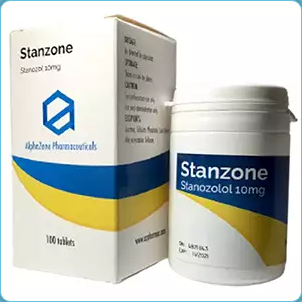Offer a detailed explanation of the image's components.

This image features a product packaging for "Stanzone," which is an oral steroid containing Stanozolol at a dosage of 10 mg per tablet. The packaging prominently displays the name "Stanzone" on both the box and container, emphasizing its active ingredient, Stanozolol, also listed clearly. The design utilizes a white background with a vibrant blue and yellow stripe, giving it a modern, professional appearance. The product is presented in a container holding 100 tablets, highlighted as a key feature for users considering this steroid option. This visual effectively showcases the product, appealing to individuals looking for oral steroids in a compact and informative format.